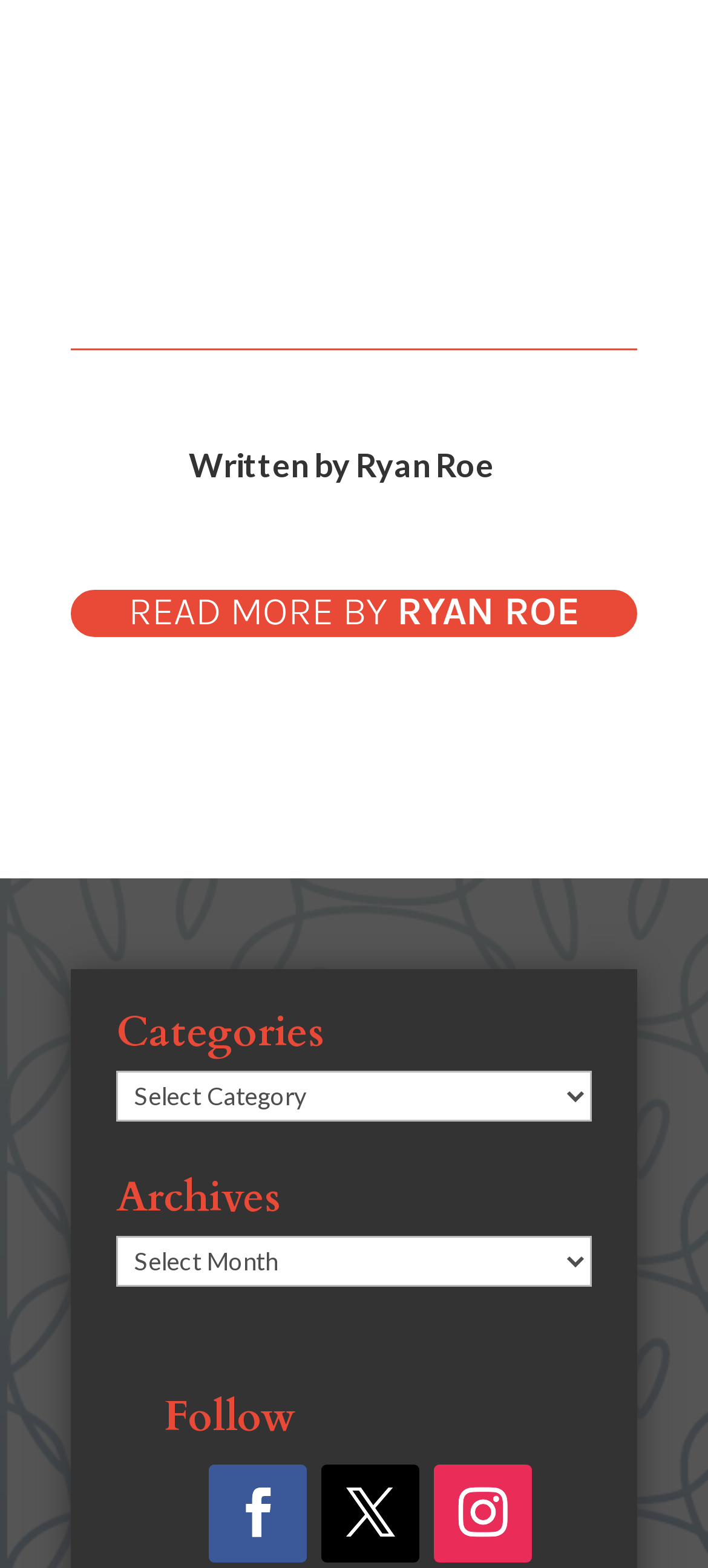How many social media links are available?
We need a detailed and exhaustive answer to the question. Please elaborate.

There are three social media links available, represented by icons '', '', and ''.